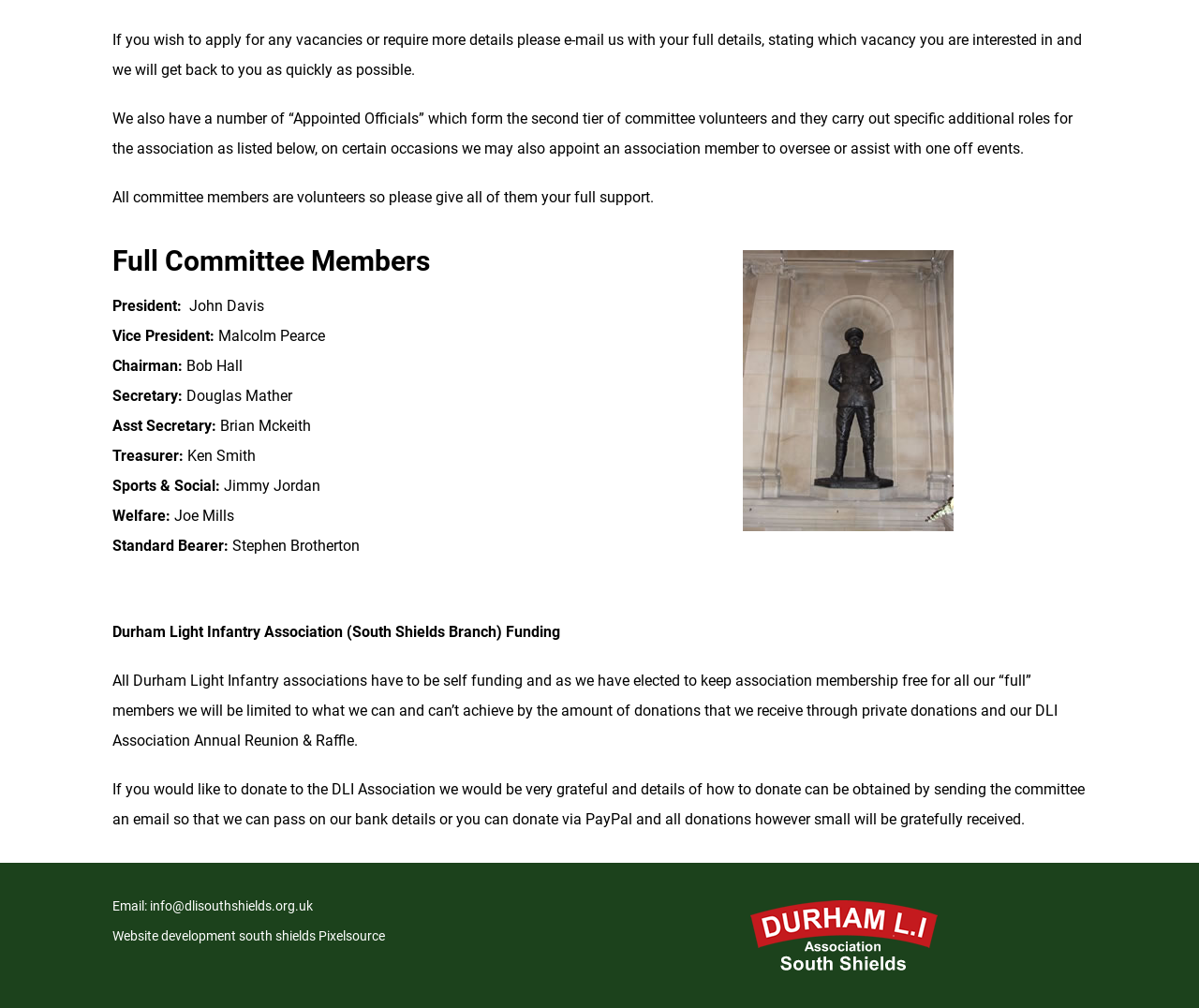What is the email address of the association?
Utilize the information in the image to give a detailed answer to the question.

I found this answer by looking at the link 'Email: info@dlisouthshields.org.uk' which provides the email address of the association.